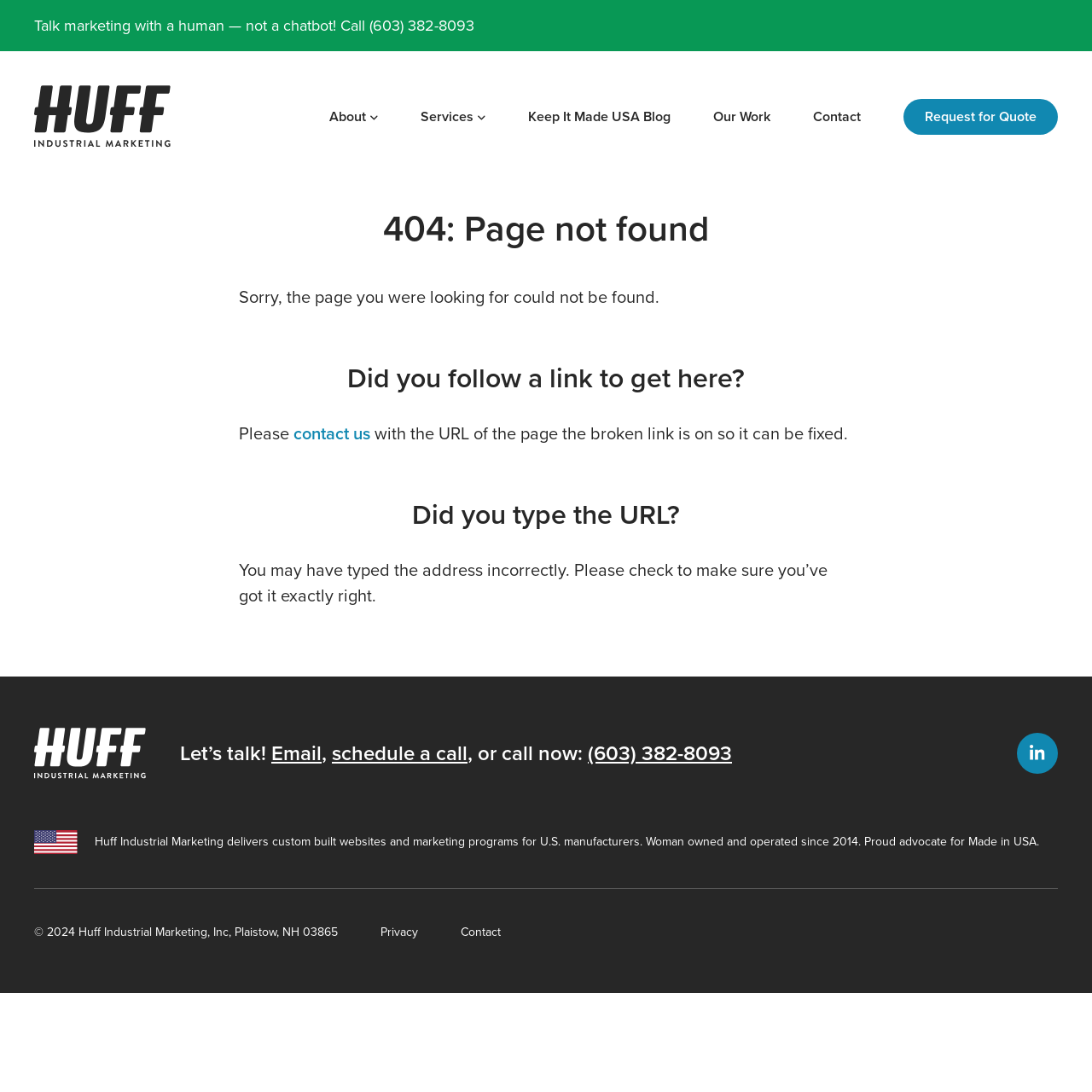Determine the bounding box coordinates of the element's region needed to click to follow the instruction: "Call the phone number". Provide these coordinates as four float numbers between 0 and 1, formatted as [left, top, right, bottom].

[0.338, 0.013, 0.434, 0.034]